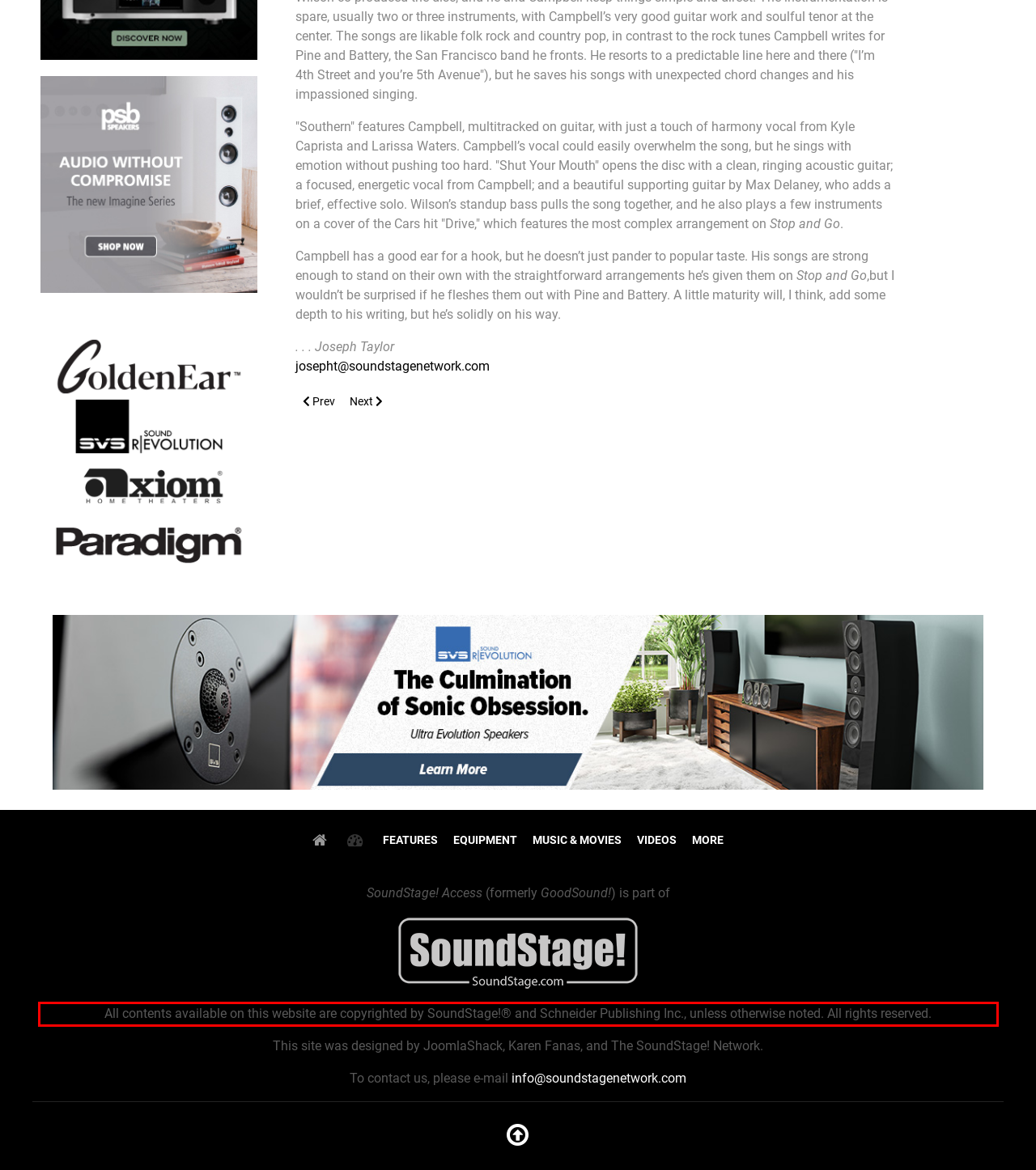Extract and provide the text found inside the red rectangle in the screenshot of the webpage.

All contents available on this website are copyrighted by SoundStage!® and Schneider Publishing Inc., unless otherwise noted. All rights reserved.